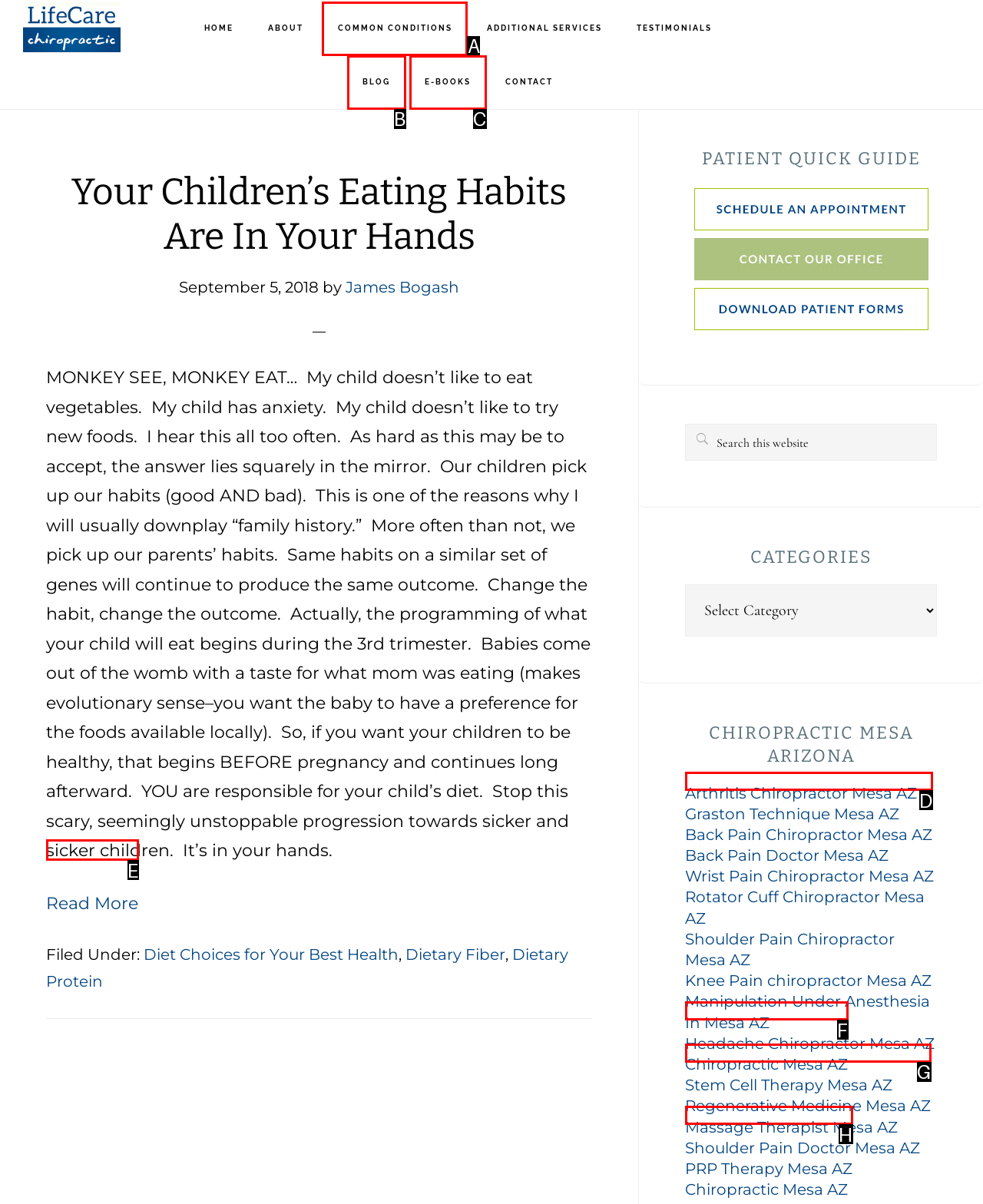Pick the option that best fits the description: Chiropractic Mesa AZ. Reply with the letter of the matching option directly.

F